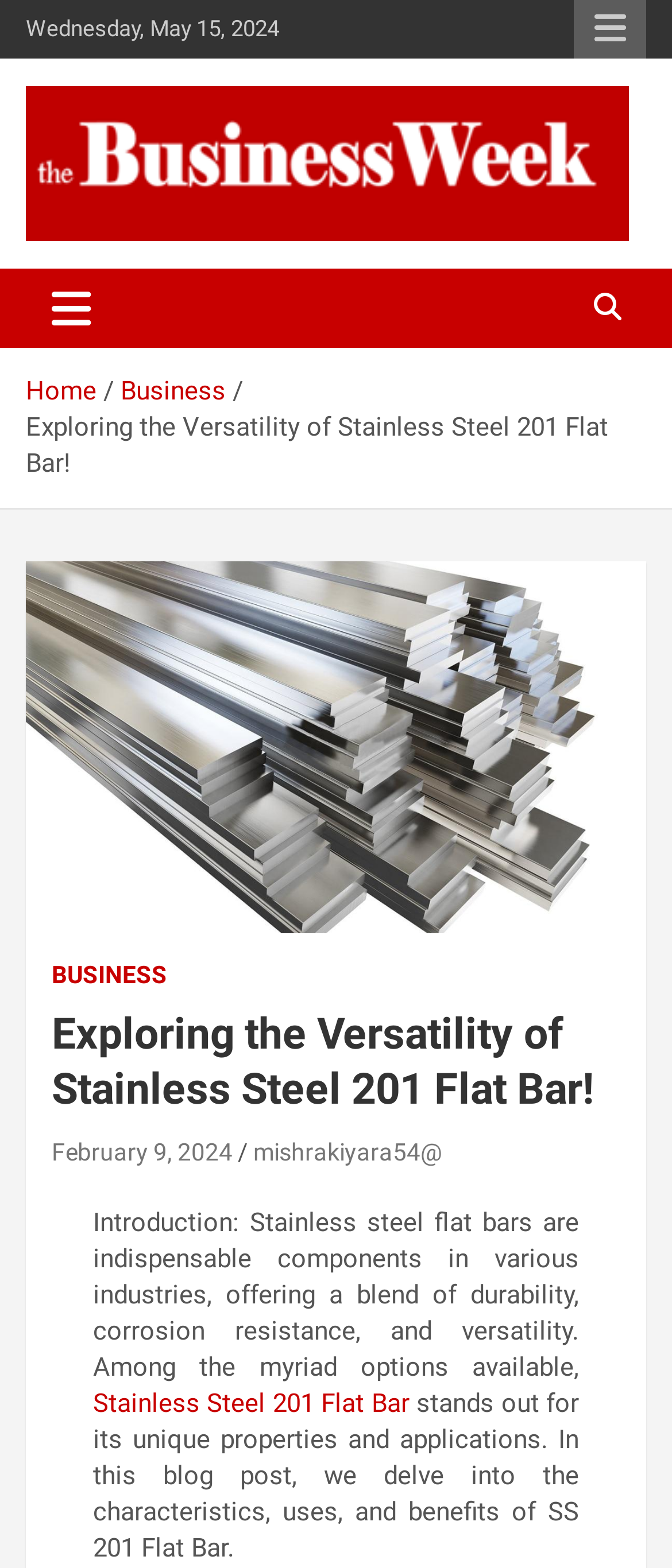What is the author of the article?
Please respond to the question with as much detail as possible.

I found the author of the article by looking at the bottom of the webpage, where it says 'mishrakiyara54@'. This is likely the author's email address or username.